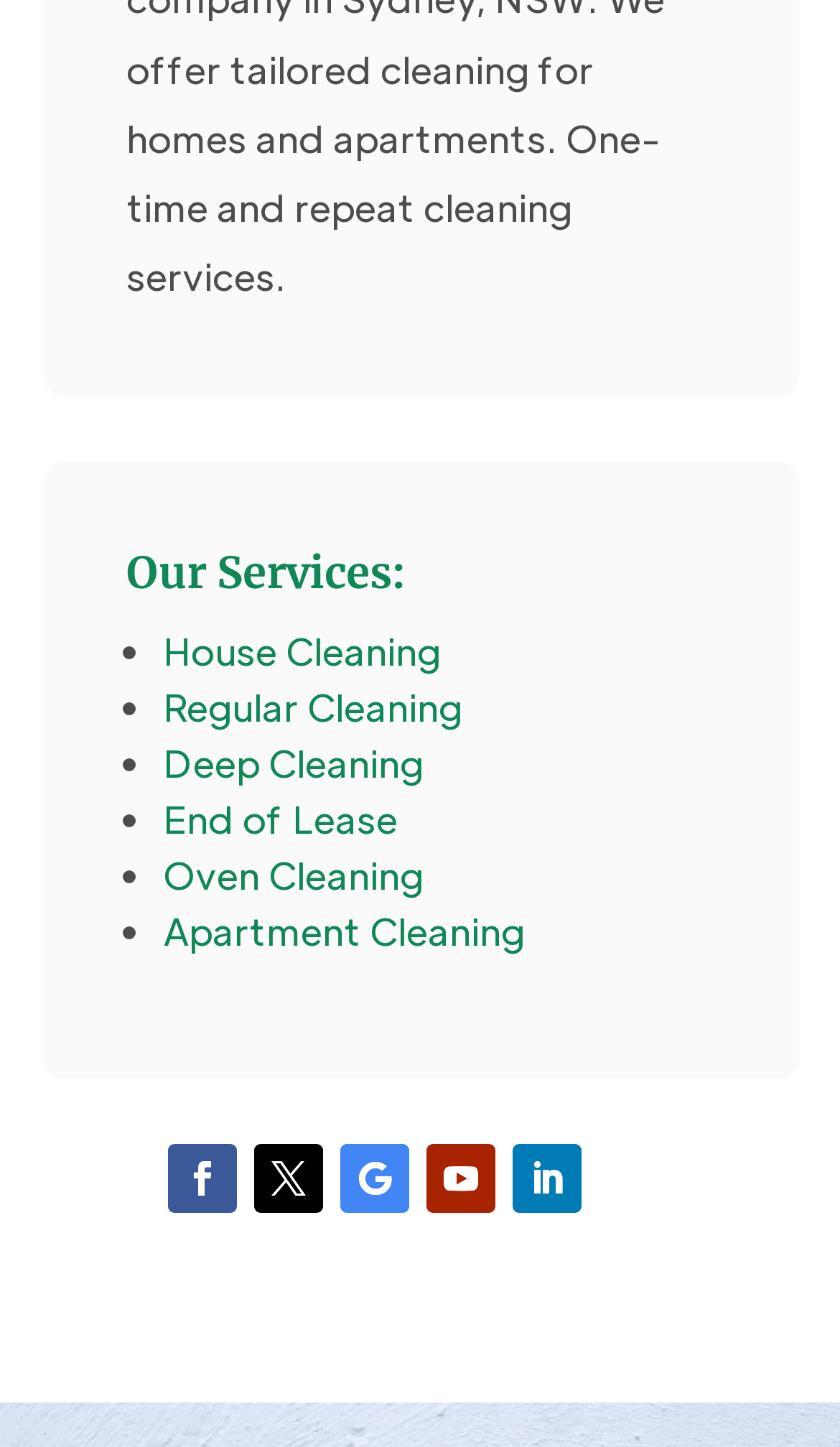Determine the bounding box coordinates for the clickable element to execute this instruction: "Explore Oven Cleaning options". Provide the coordinates as four float numbers between 0 and 1, i.e., [left, top, right, bottom].

[0.194, 0.588, 0.504, 0.62]